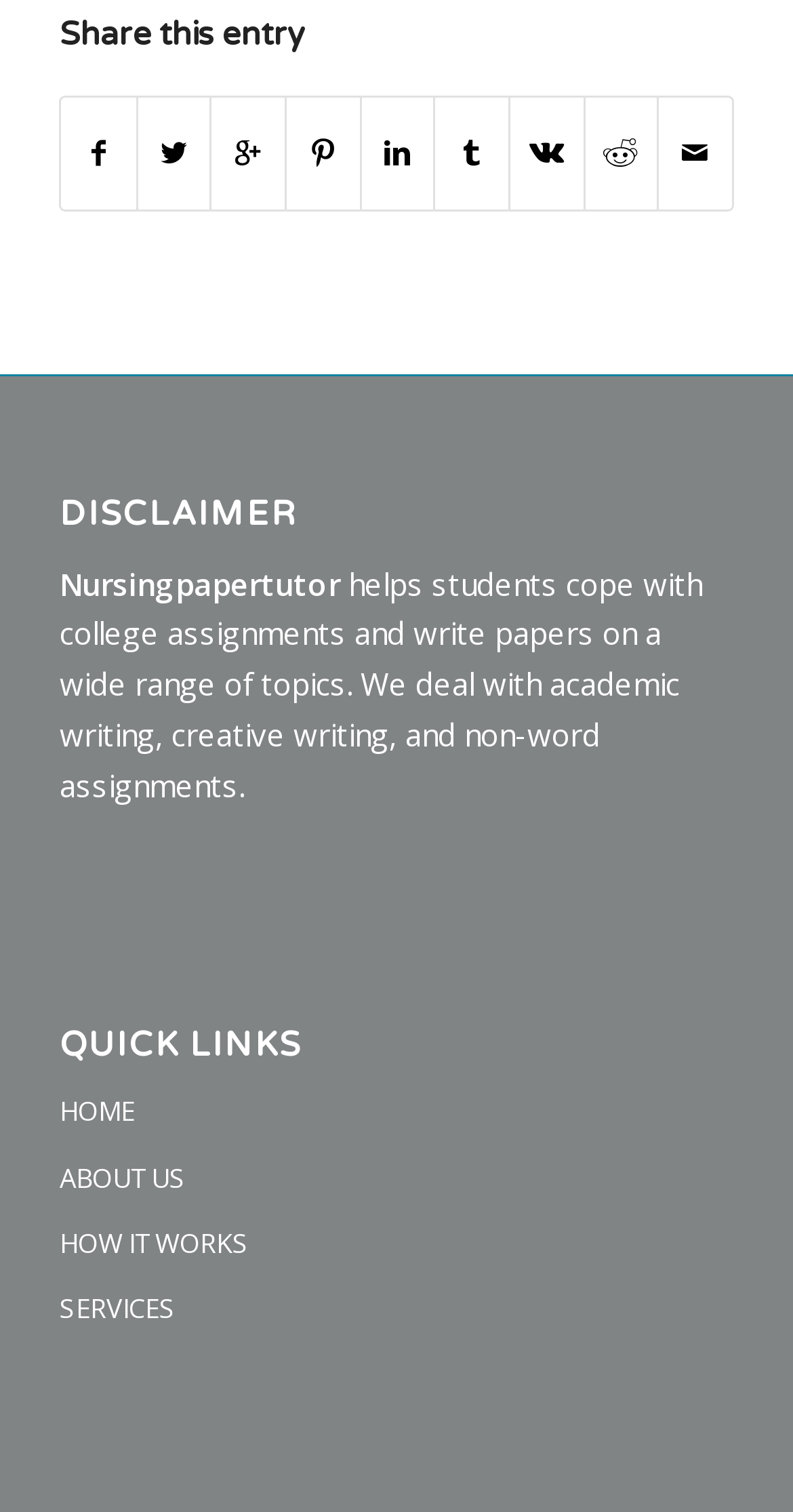Please identify the bounding box coordinates of the area that needs to be clicked to follow this instruction: "Click on 'ABOUT US'".

[0.075, 0.758, 0.925, 0.802]